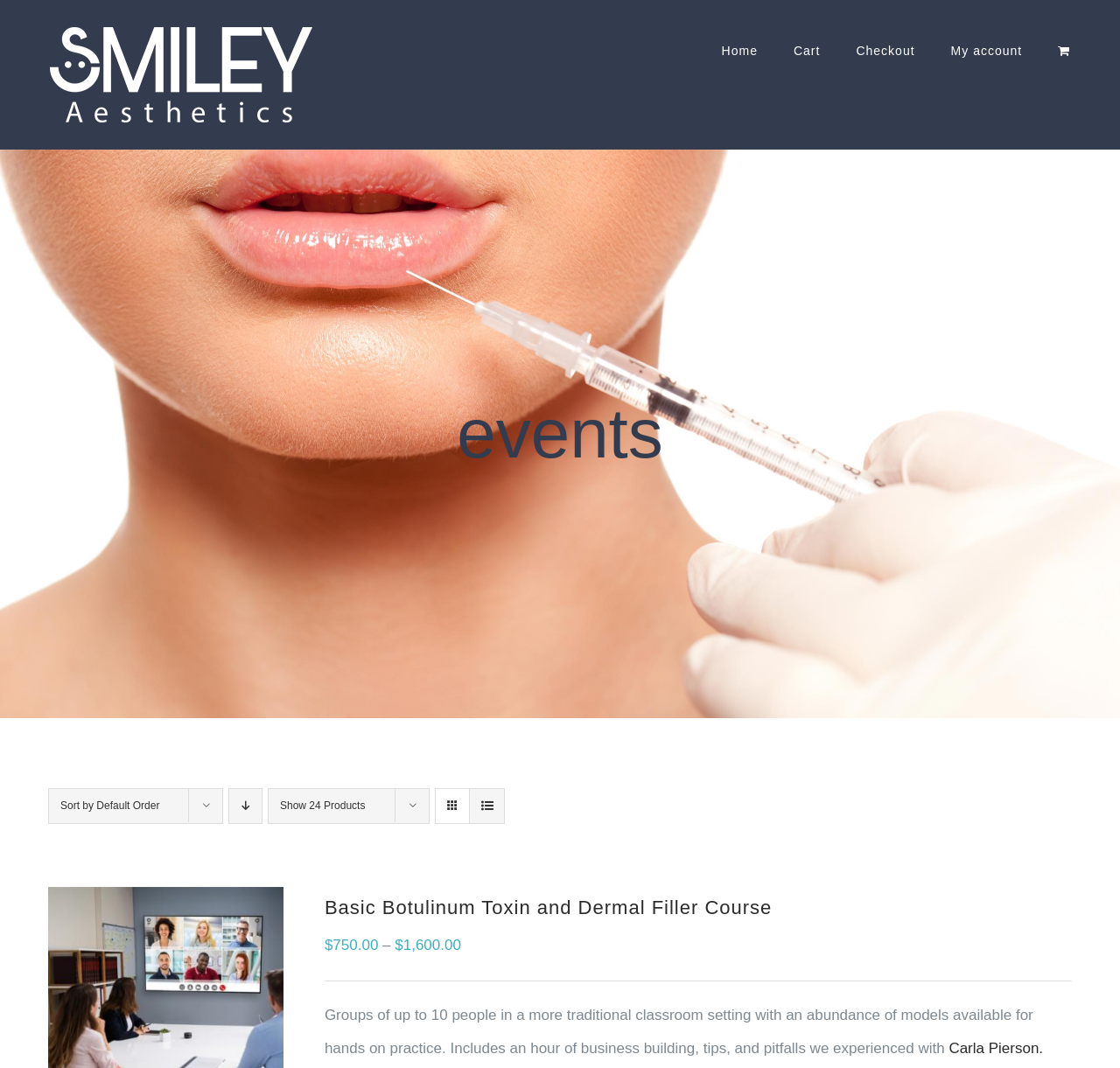Identify the bounding box coordinates for the region to click in order to carry out this instruction: "View Cart". Provide the coordinates using four float numbers between 0 and 1, formatted as [left, top, right, bottom].

[0.945, 0.0, 0.956, 0.094]